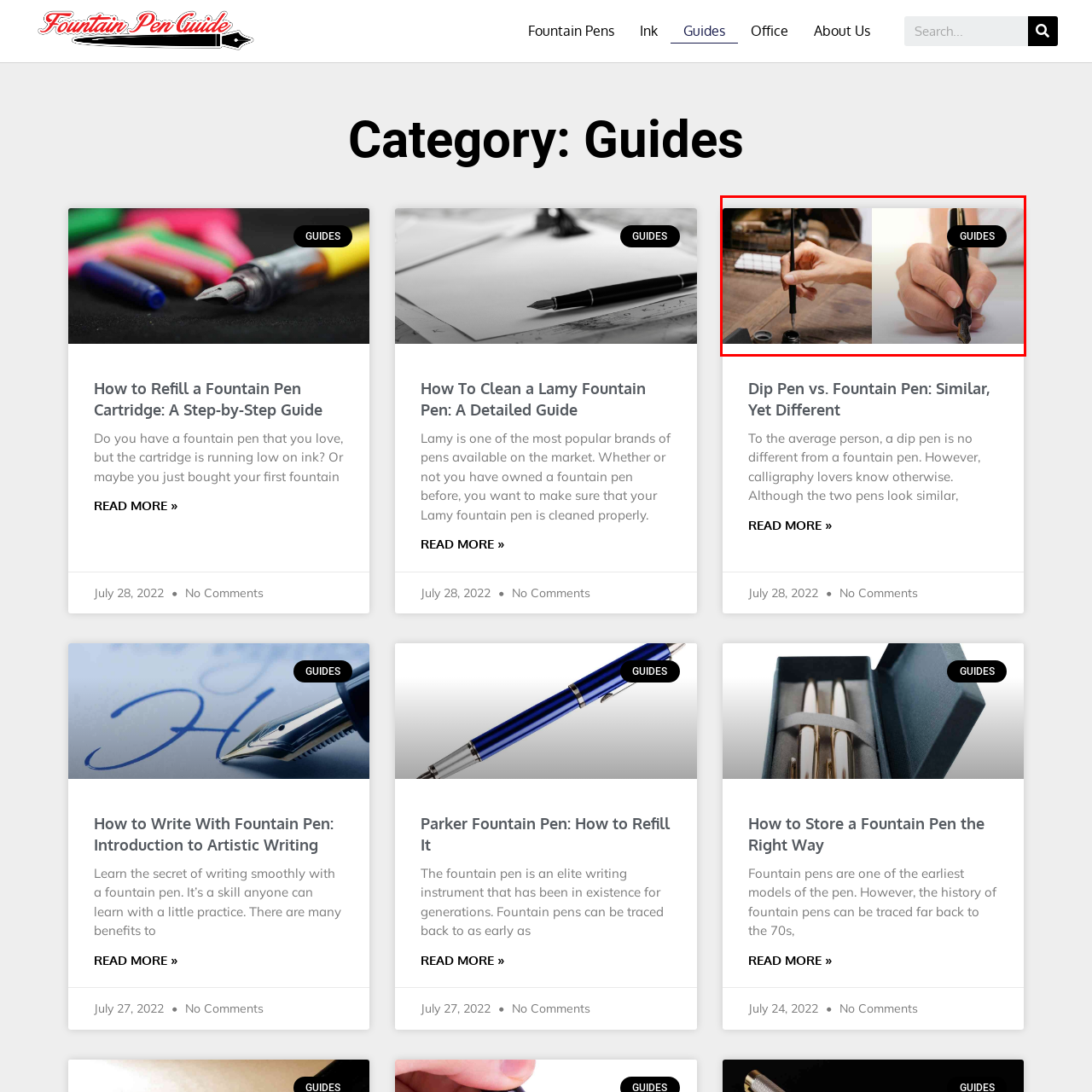Provide a comprehensive description of the image highlighted by the red bounding box.

This image showcases two hands holding pens, illustrating the practical guides available for fountain pen enthusiasts. On the left, a hand is poised to refill a fountain pen, with visible ink and a workspace that suggests a creative environment, while on the right, another hand elegantly grips a fountain pen, emphasizing the art of writing. The "GUIDES" label in the top right corner indicates that this section offers valuable insights and instructions related to fountain pen usage, such as maintenance and writing techniques, catering to both beginners and seasoned users alike.